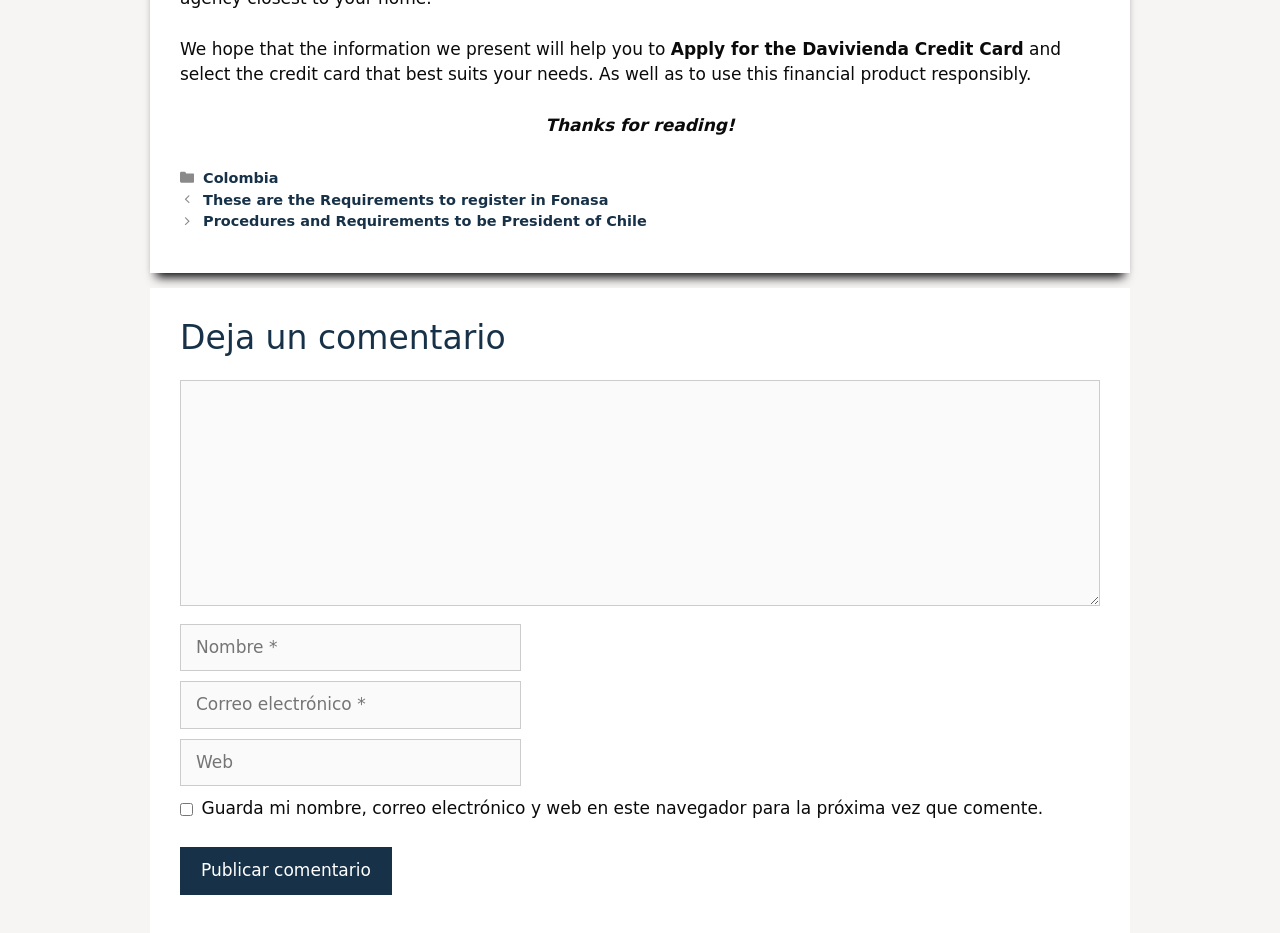Determine the bounding box coordinates of the region I should click to achieve the following instruction: "Enter your comment". Ensure the bounding box coordinates are four float numbers between 0 and 1, i.e., [left, top, right, bottom].

[0.141, 0.408, 0.859, 0.65]